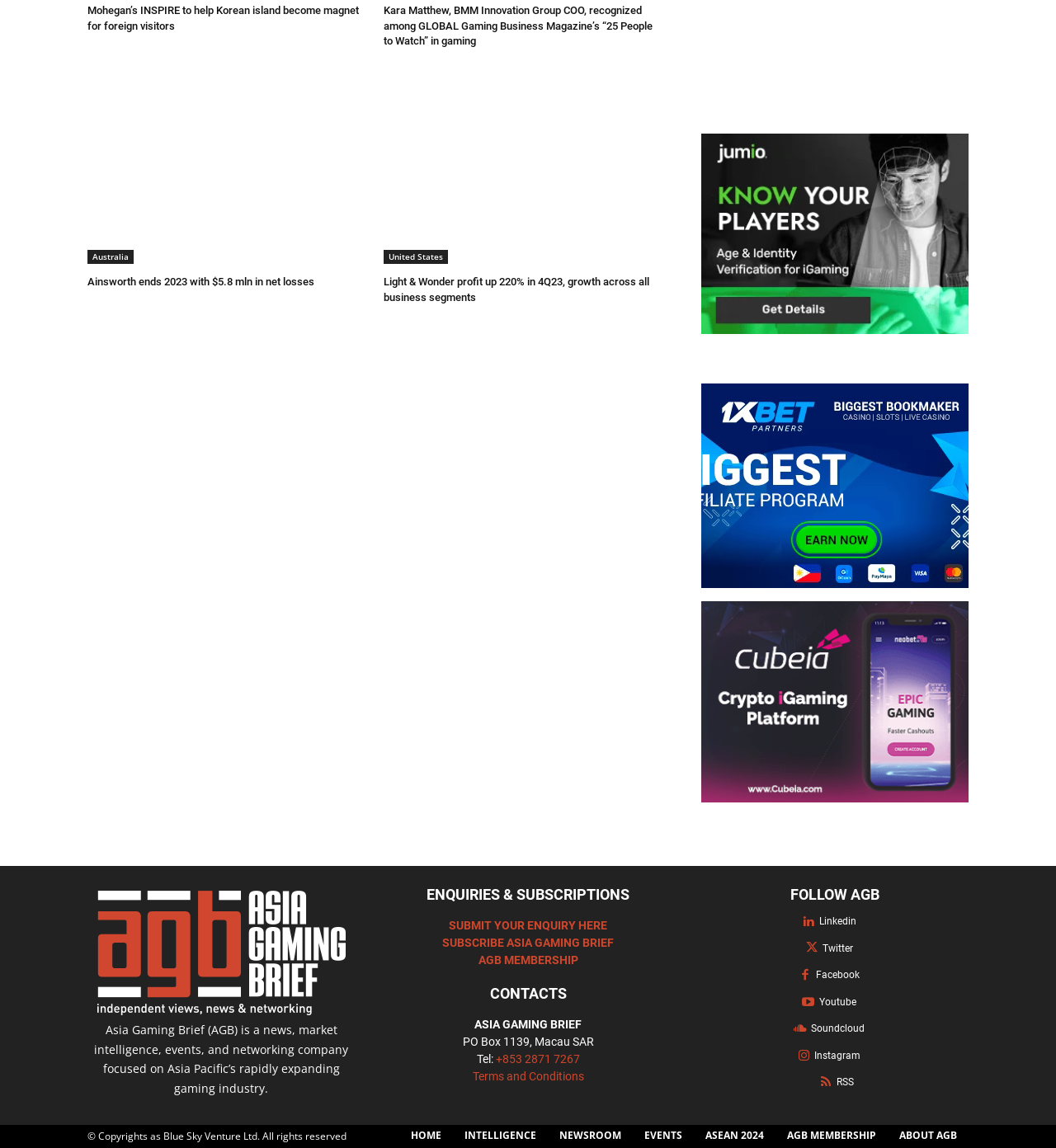Answer the question below using just one word or a short phrase: 
What is the name of the event mentioned on the webpage?

ASEAN 2024